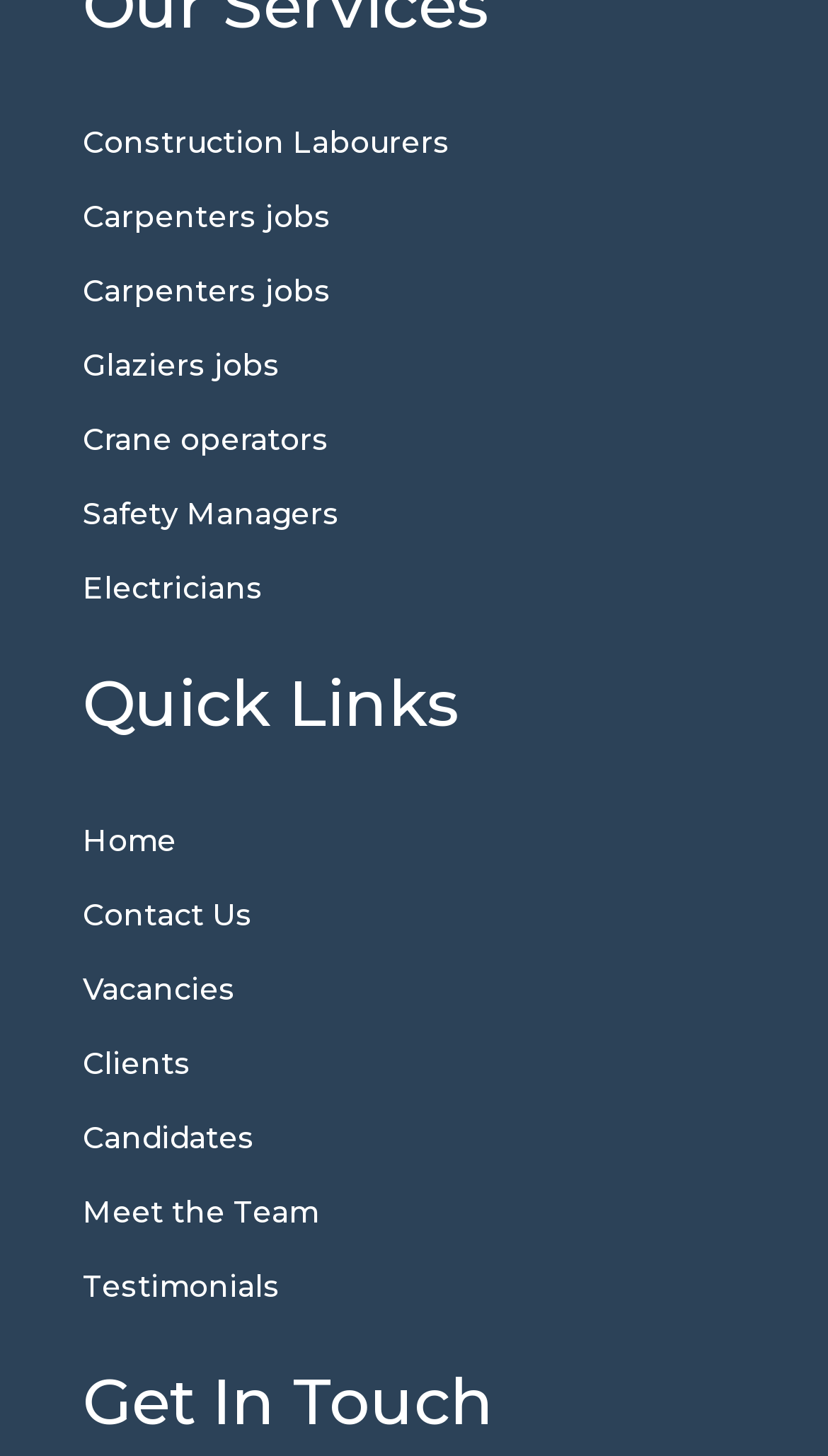From the element description: "Glaziers jobs", extract the bounding box coordinates of the UI element. The coordinates should be expressed as four float numbers between 0 and 1, in the order [left, top, right, bottom].

[0.1, 0.237, 0.338, 0.263]